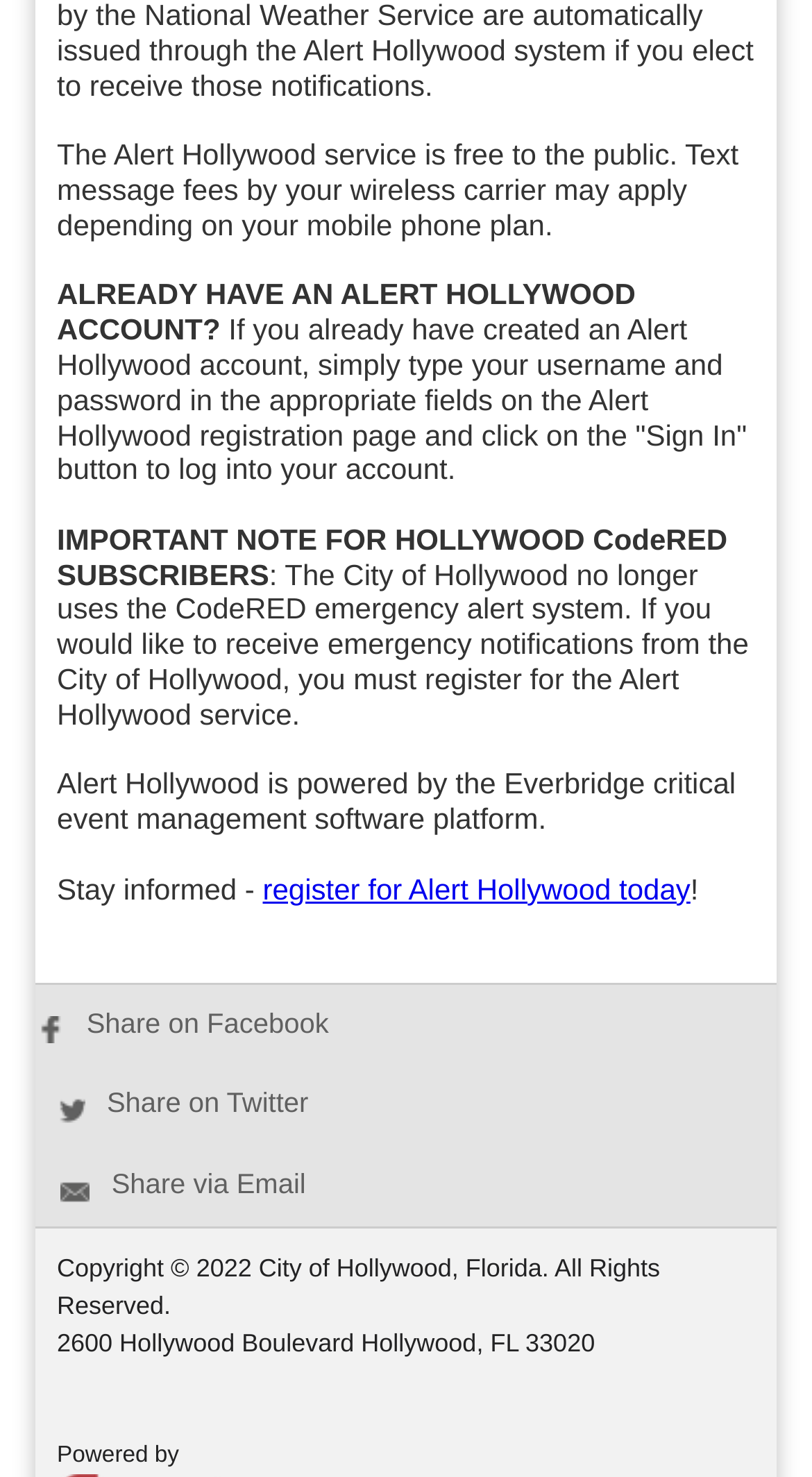Mark the bounding box of the element that matches the following description: "alt="Show your Love for Broward"".

[0.07, 0.642, 0.098, 0.651]